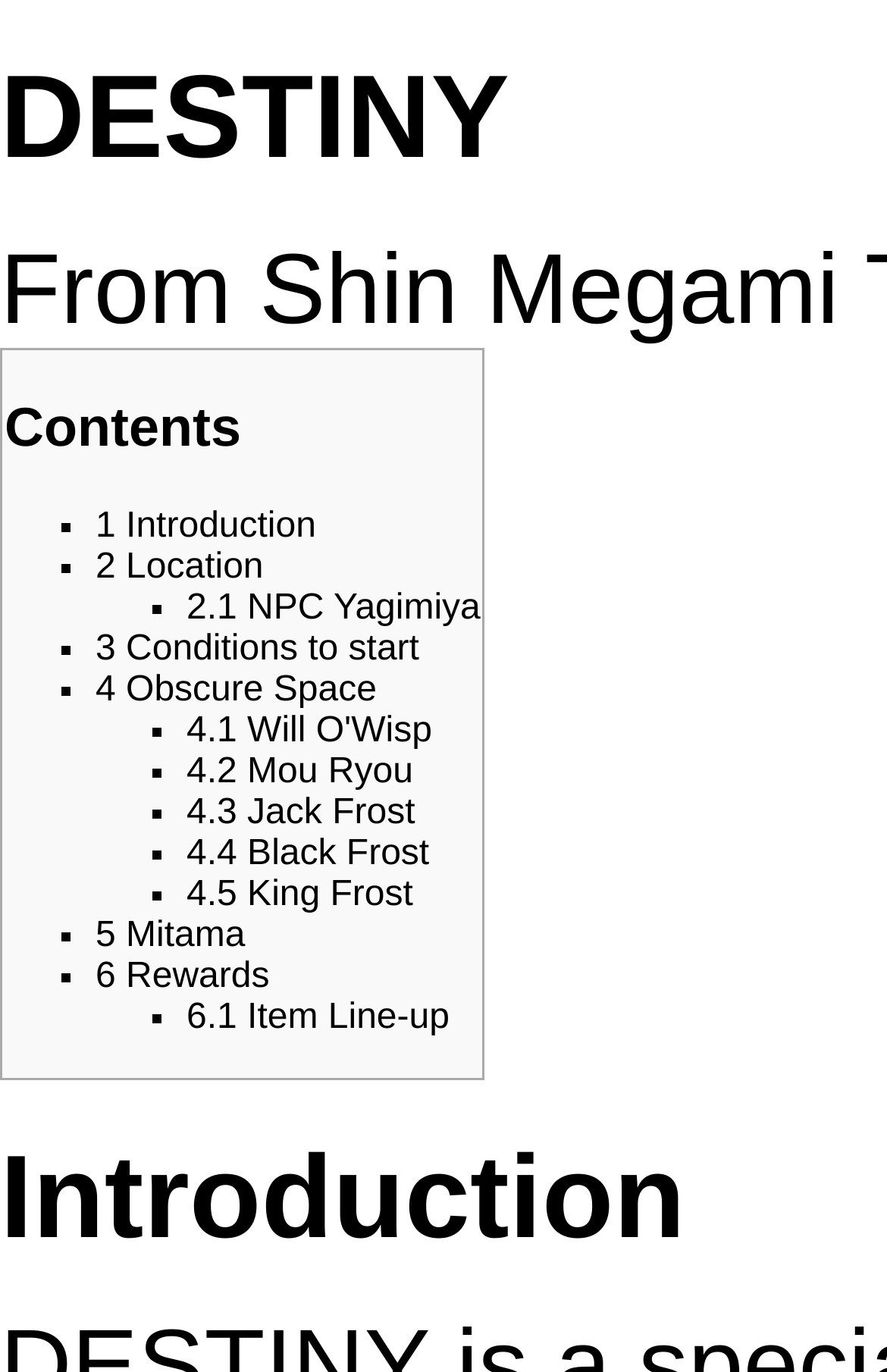Can you identify the bounding box coordinates of the clickable region needed to carry out this instruction: 'Search for exhibits'? The coordinates should be four float numbers within the range of 0 to 1, stated as [left, top, right, bottom].

None